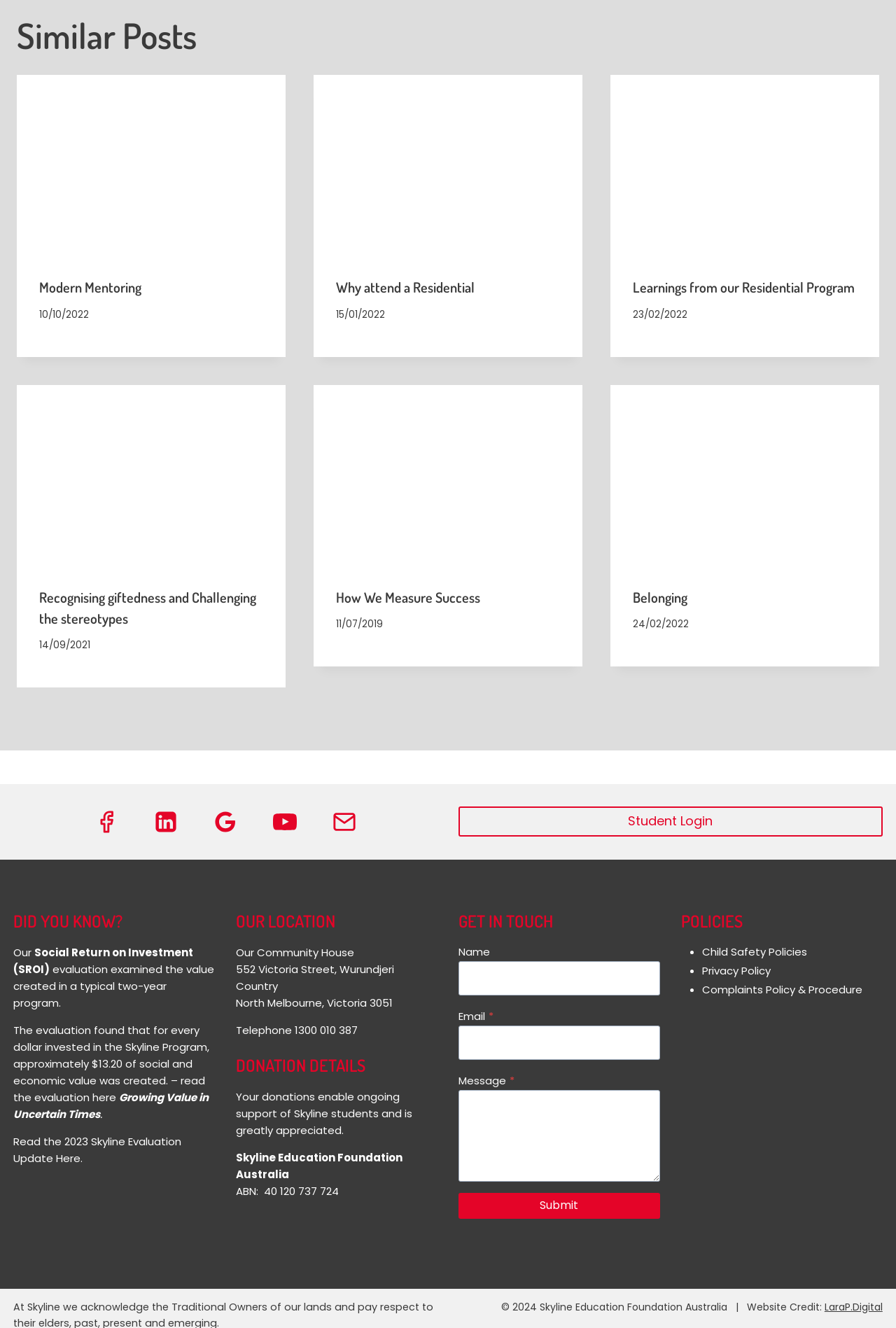Determine the bounding box for the described HTML element: "parent_node: Belonging". Ensure the coordinates are four float numbers between 0 and 1 in the format [left, top, right, bottom].

[0.681, 0.29, 0.981, 0.425]